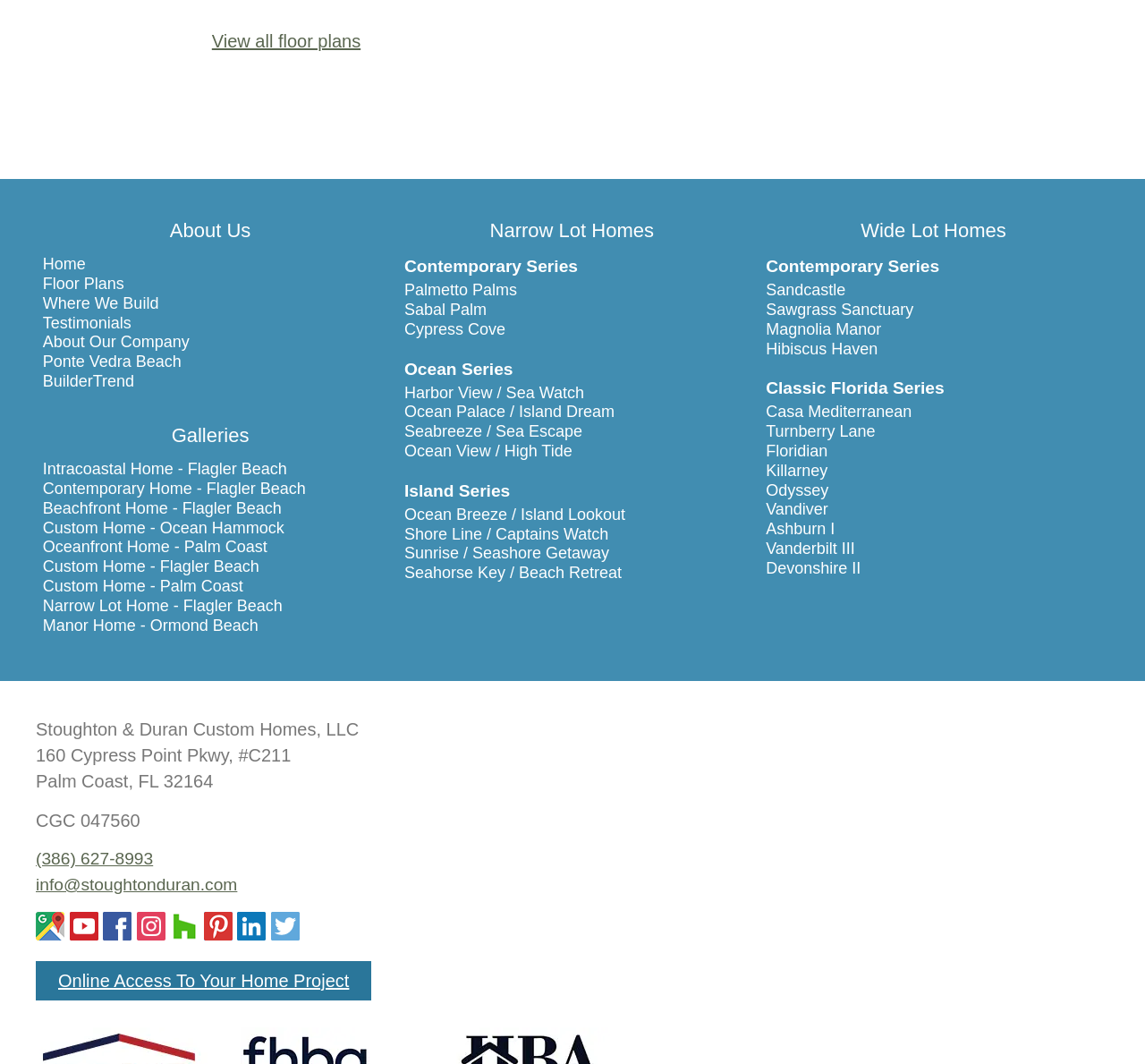Determine the bounding box coordinates of the region to click in order to accomplish the following instruction: "View all floor plans". Provide the coordinates as four float numbers between 0 and 1, specifically [left, top, right, bottom].

[0.185, 0.029, 0.315, 0.048]